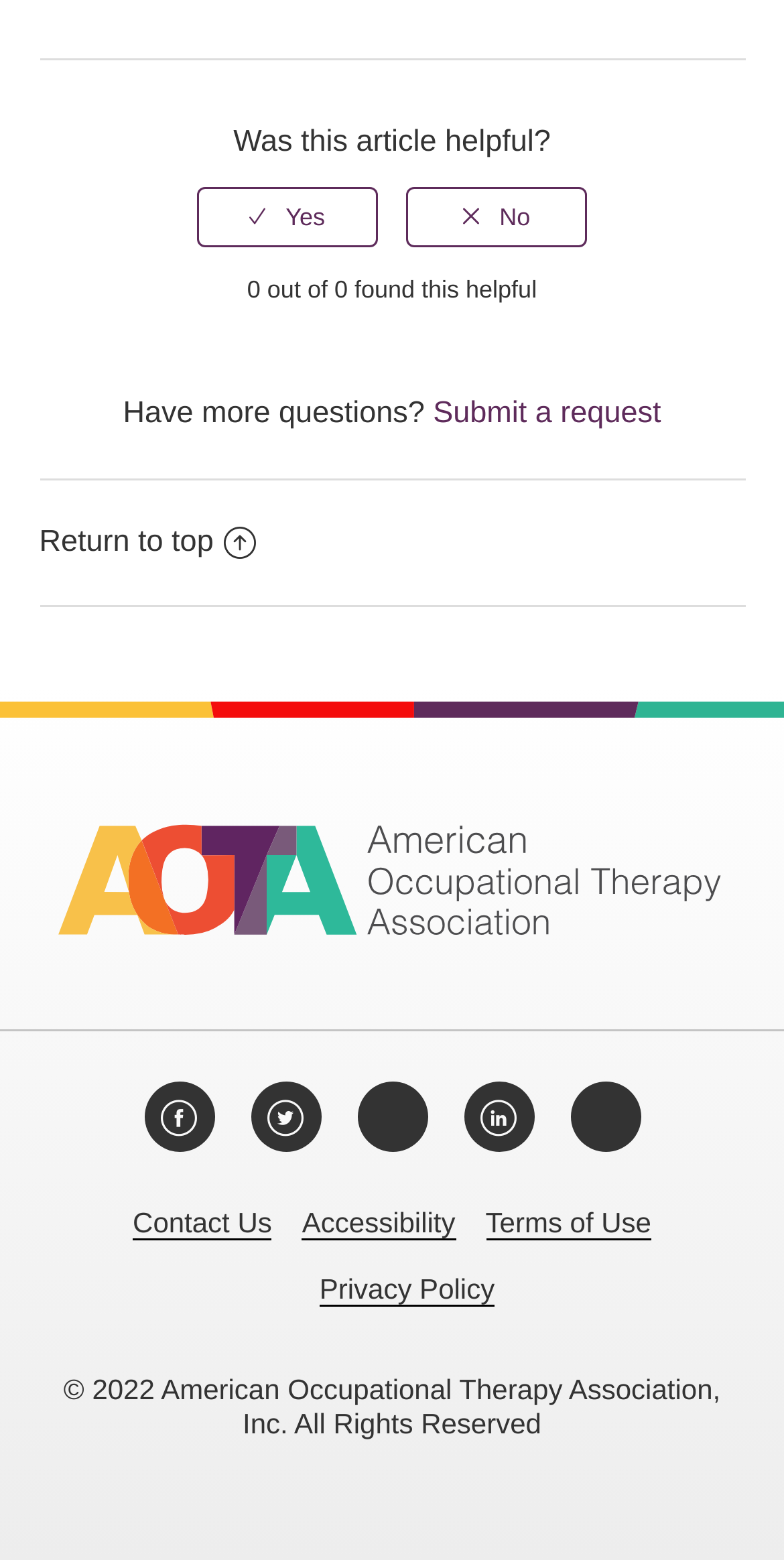What is the relationship between the 'Submit a request' link and the 'Have more questions?' text?
Give a one-word or short phrase answer based on the image.

They are related